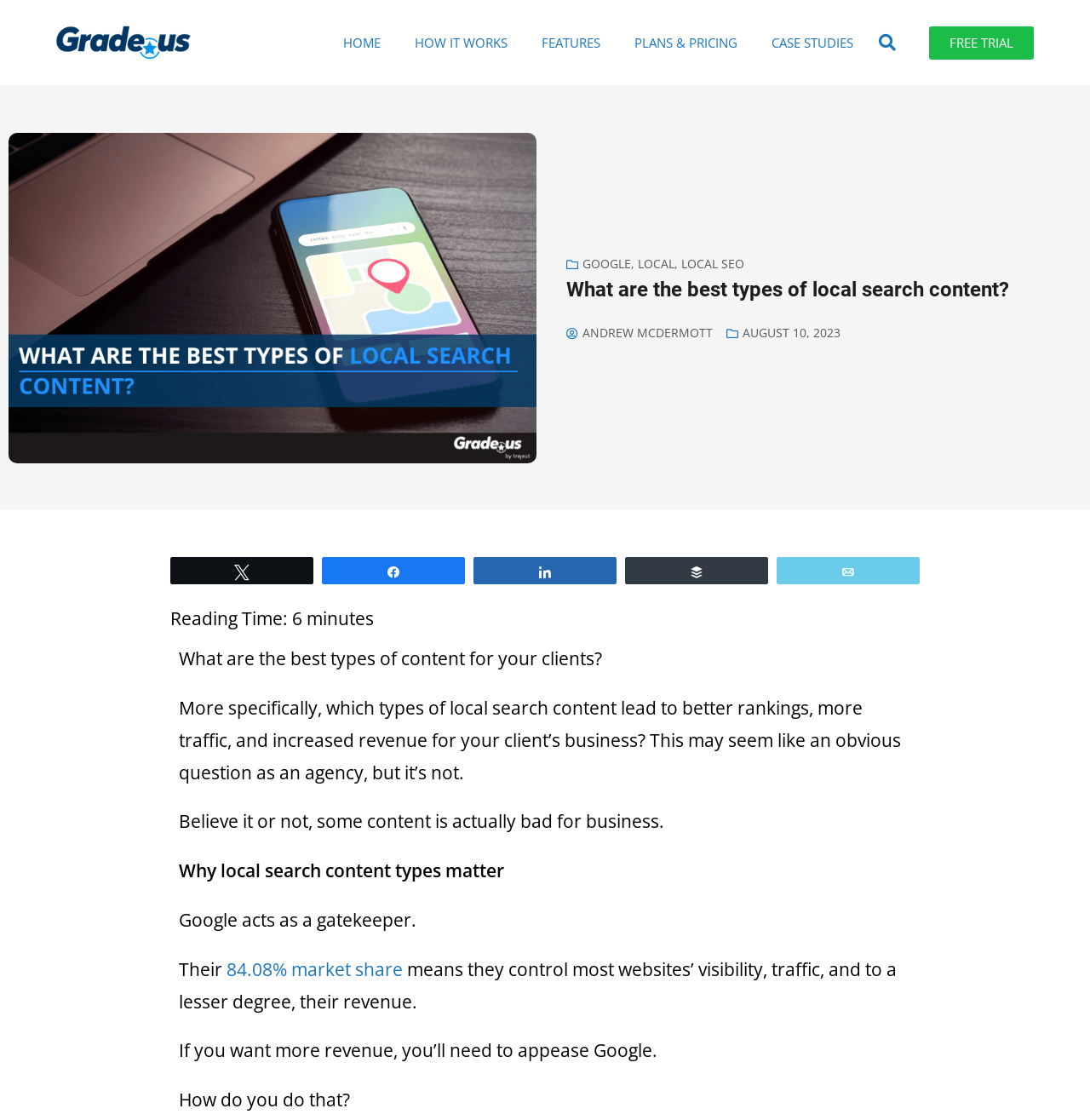What is the topic of the article?
Please respond to the question with a detailed and thorough explanation.

I inferred the topic of the article by reading the heading 'What are the best types of local search content?' and the surrounding text, which discusses the importance of local search content for businesses.